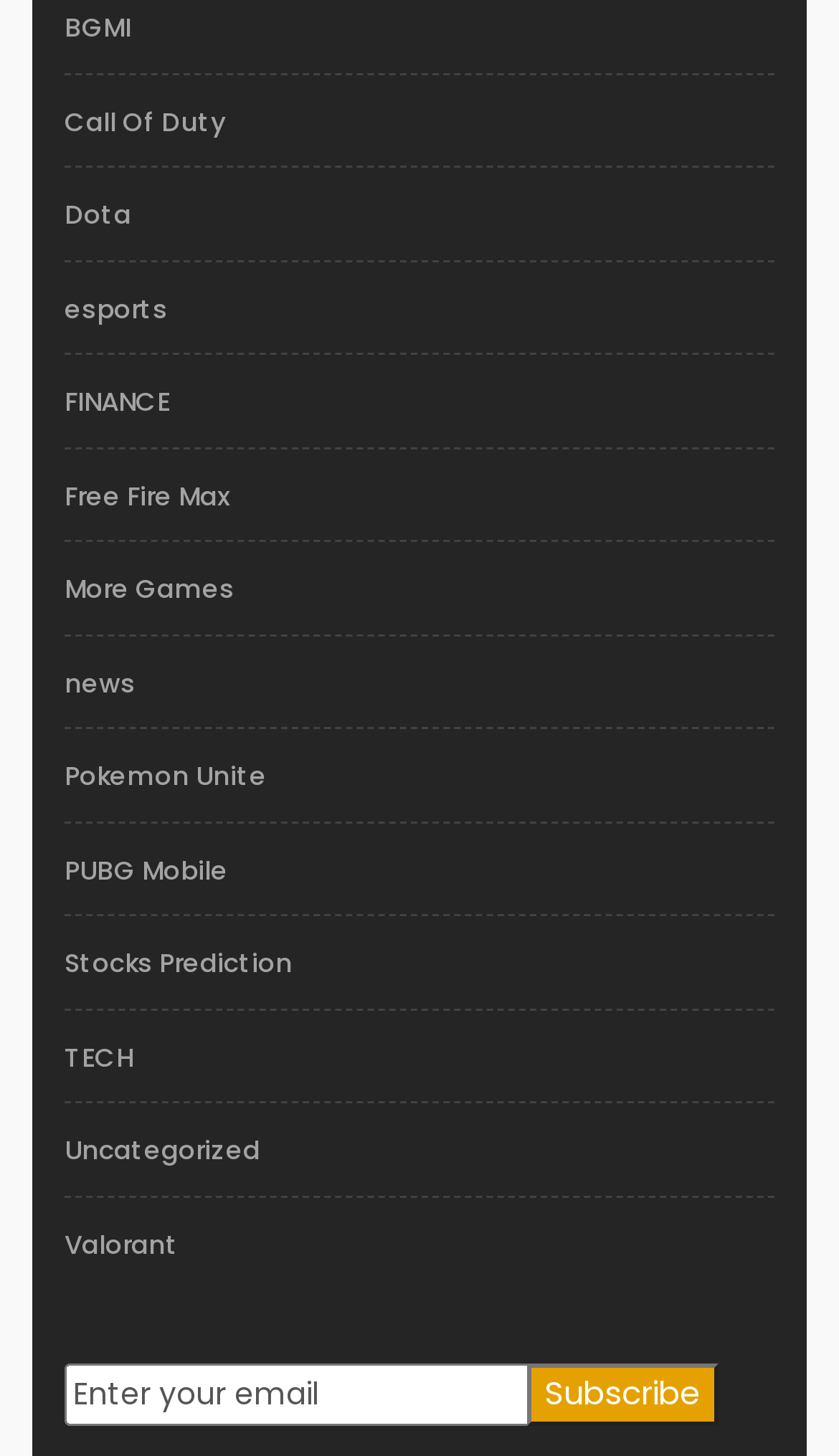Respond with a single word or phrase:
Is the email subscription field required?

Yes